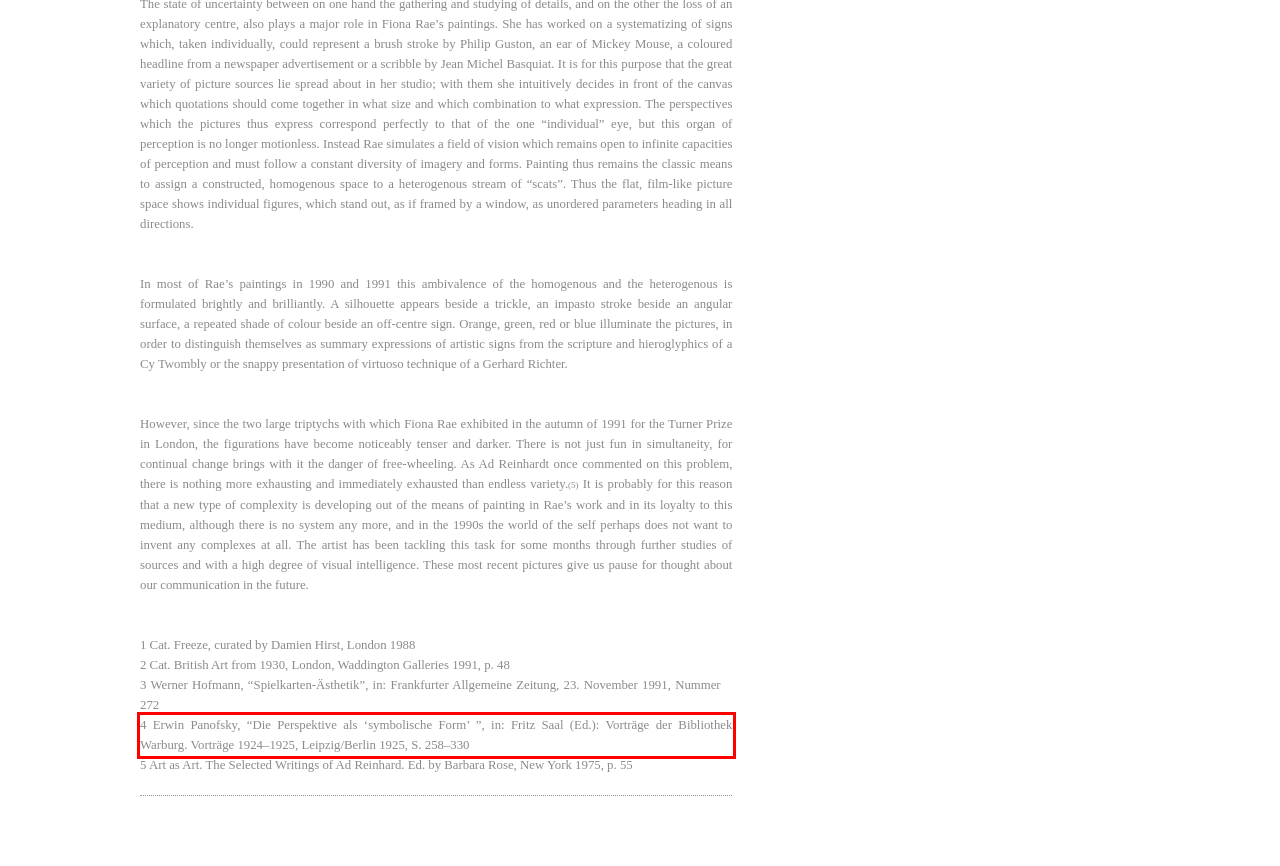You are provided with a screenshot of a webpage containing a red bounding box. Please extract the text enclosed by this red bounding box.

4 Erwin Panofsky, “Die Perspektive als ‘symbolische Form’ ”, in: Fritz Saal (Ed.): Vorträge der Bibliothek Warburg. Vorträge 1924–1925, Leipzig/Berlin 1925, S. 258–330